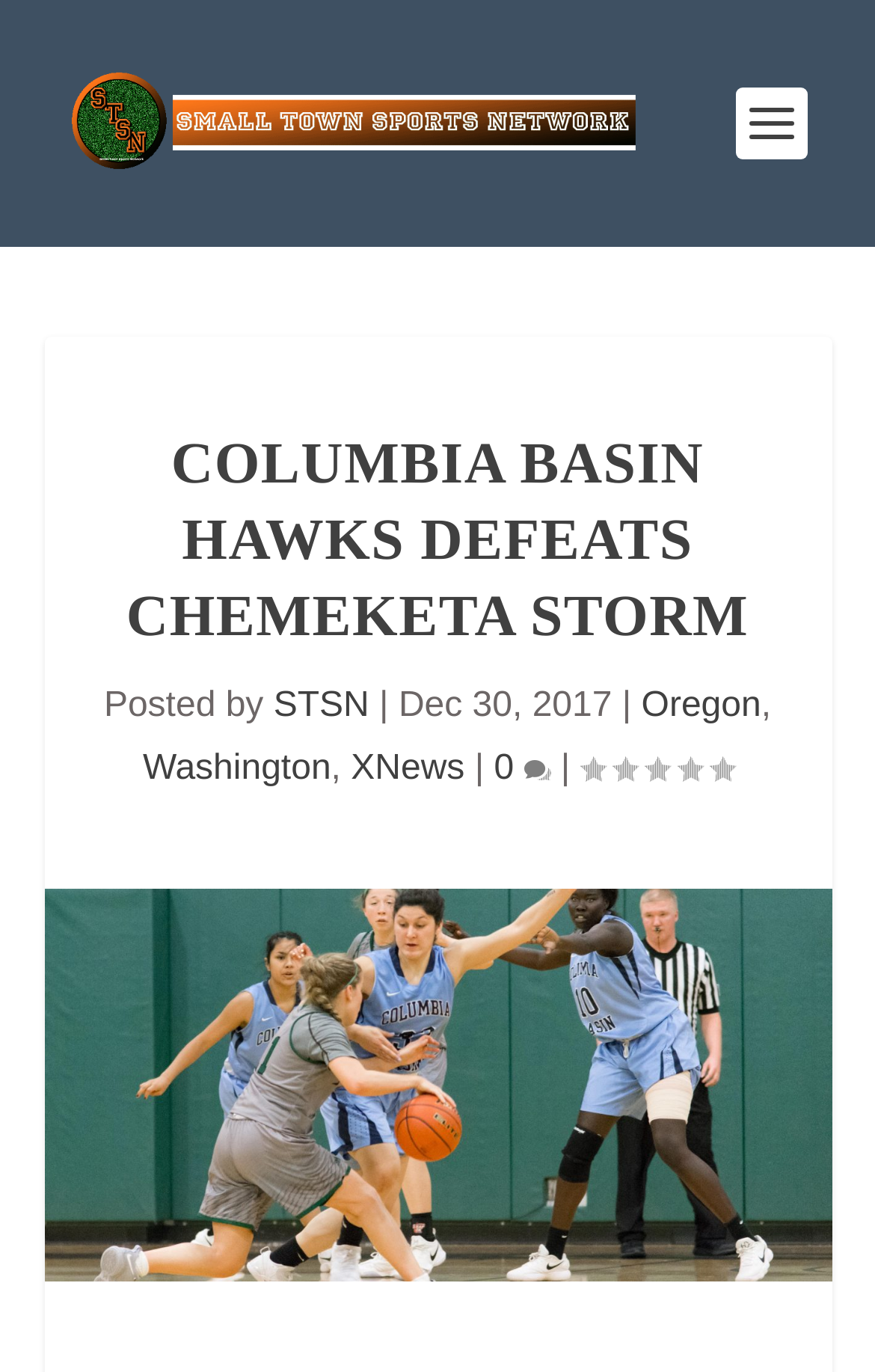What is the name of the sports team that won?
Based on the visual, give a brief answer using one word or a short phrase.

Columbia Basin Hawks